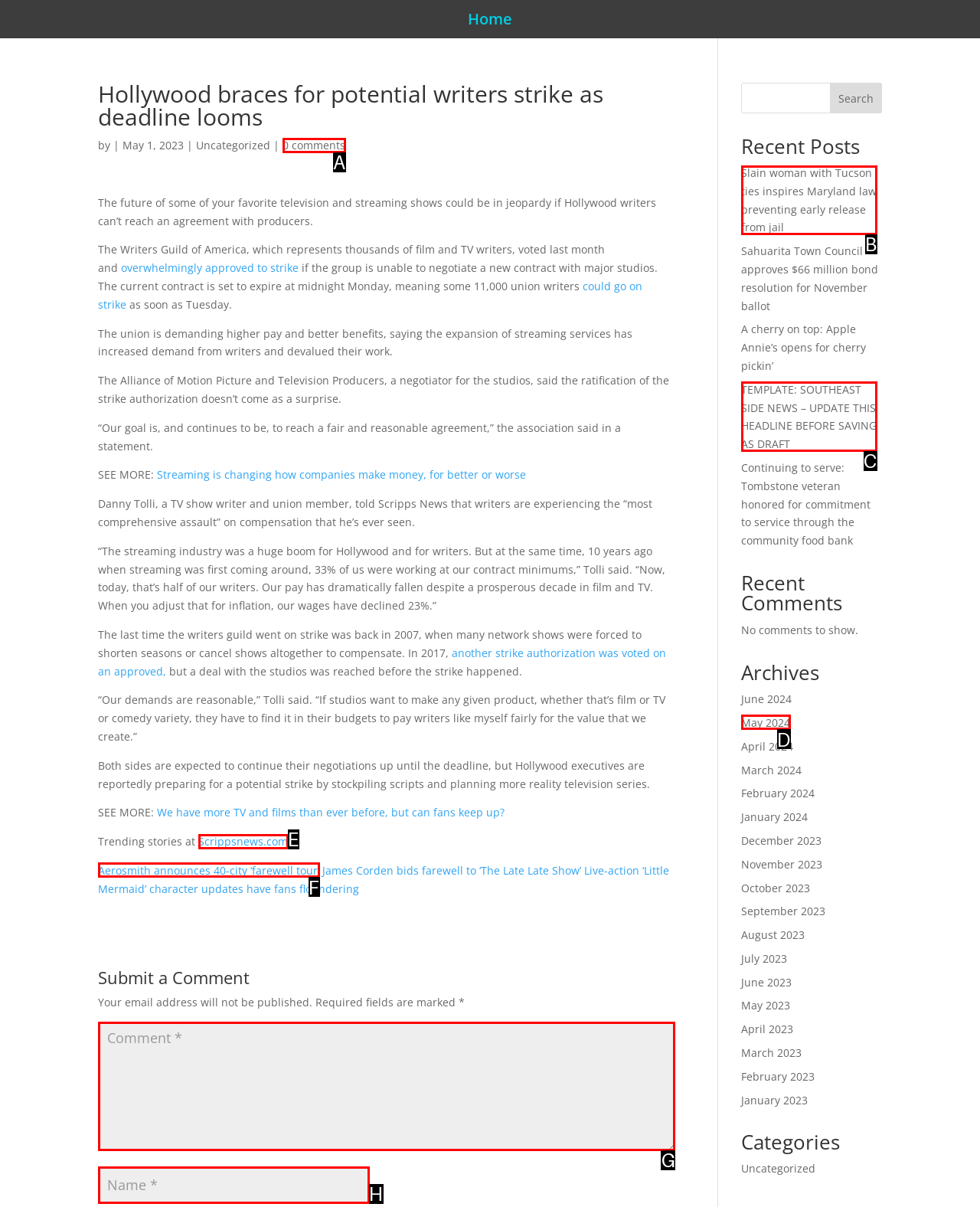Identify the HTML element that matches the description: Aerosmith announces 40-city ‘farewell tour’. Provide the letter of the correct option from the choices.

F